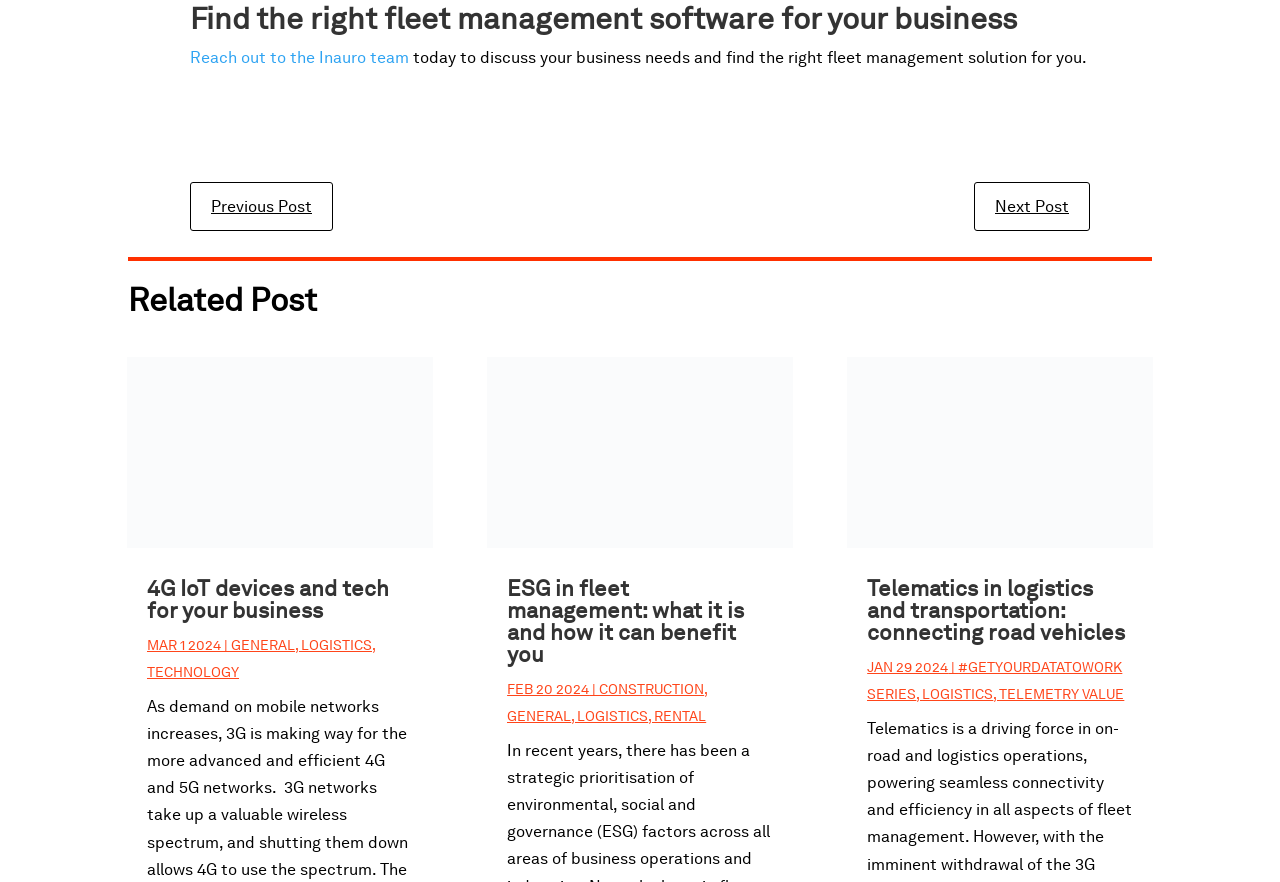Identify the bounding box coordinates of the region that should be clicked to execute the following instruction: "View '4G IoT devices and tech for your business'".

[0.099, 0.405, 0.338, 0.622]